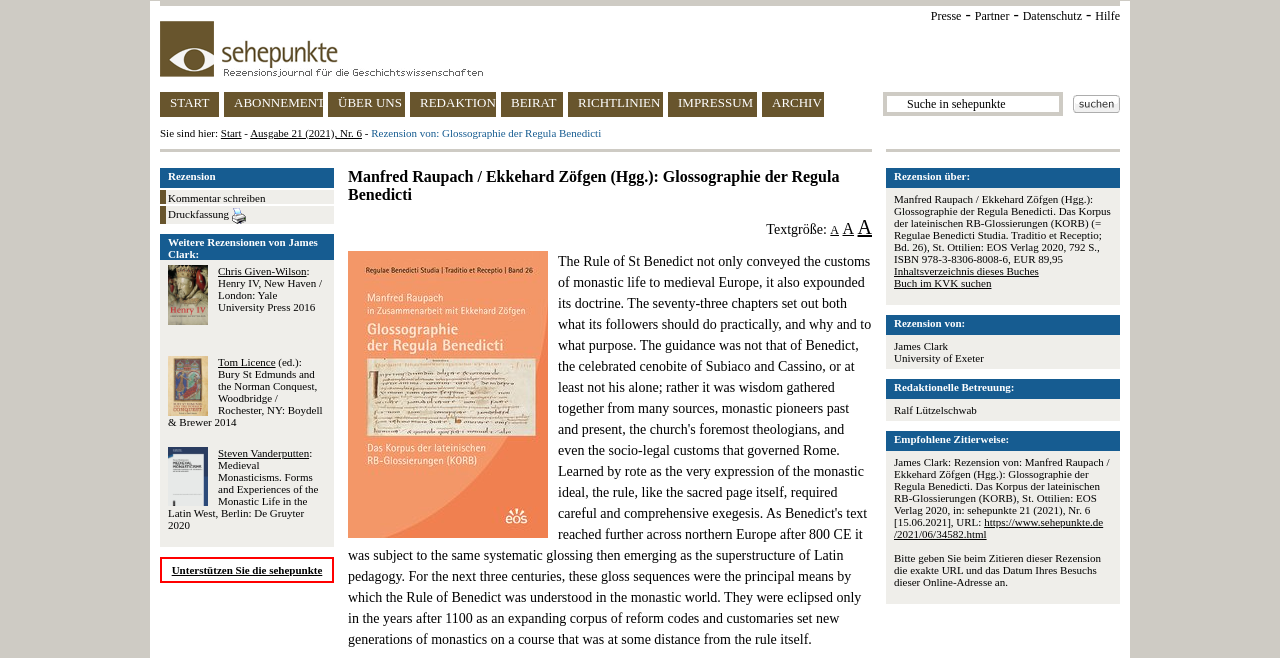Who is the reviewer of the book?
From the details in the image, provide a complete and detailed answer to the question.

The reviewer of the book can be found in the main content area of the webpage, where it is written 'Rezension von: James Clark'. This indicates that James Clark is the reviewer of the book.